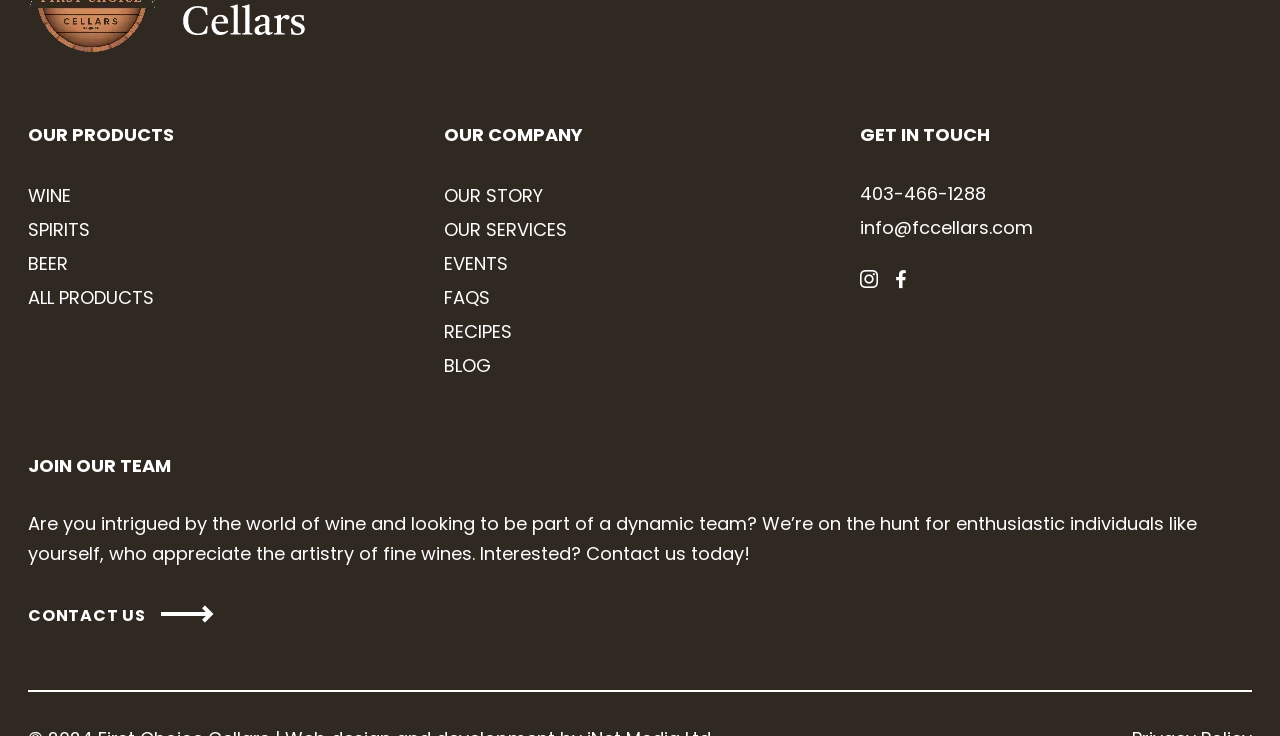Respond with a single word or phrase to the following question:
What social media platforms is the company on?

Two platforms